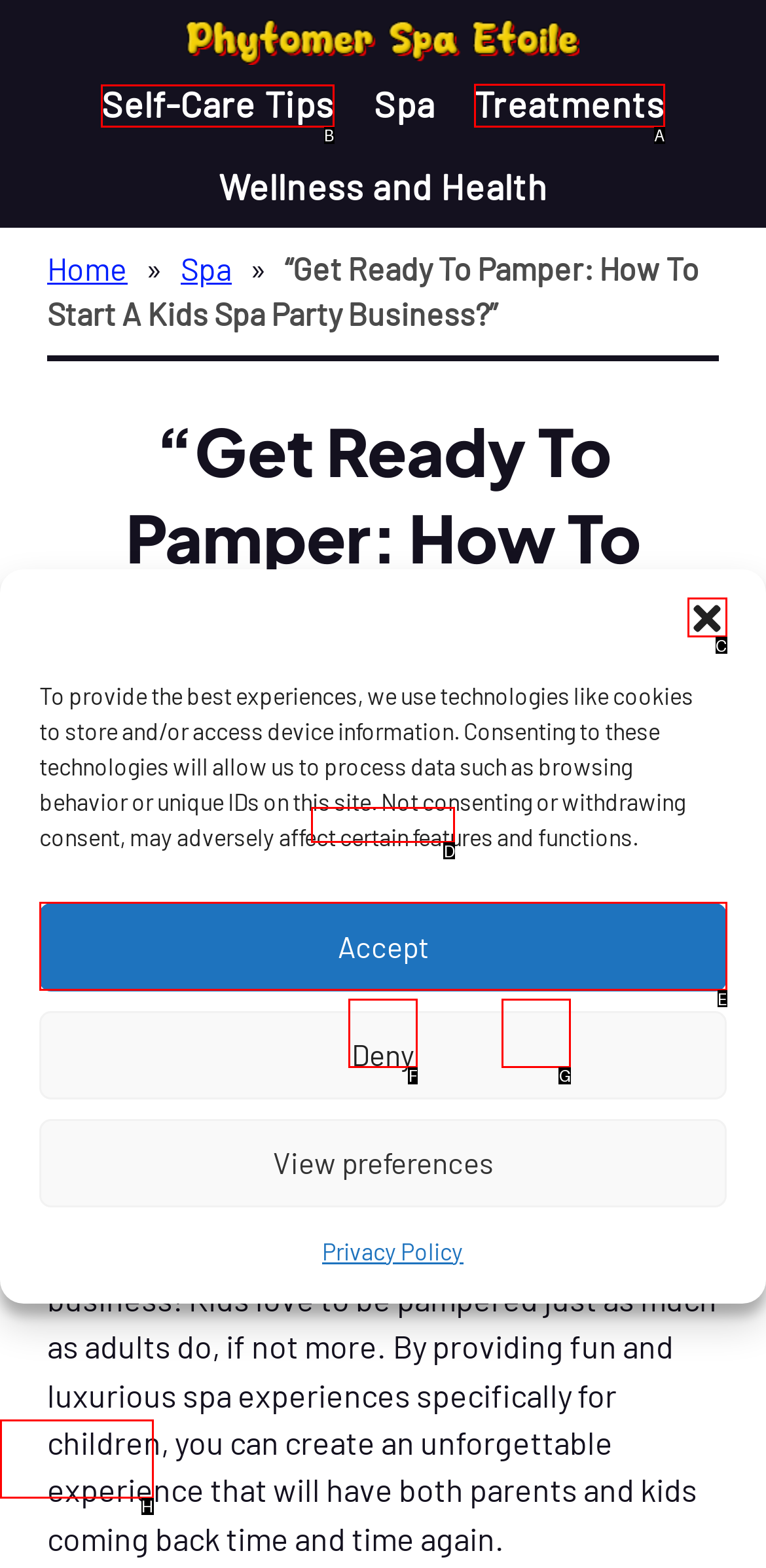Select the HTML element to finish the task: Go to the 'Self-Care Tips' page Reply with the letter of the correct option.

B